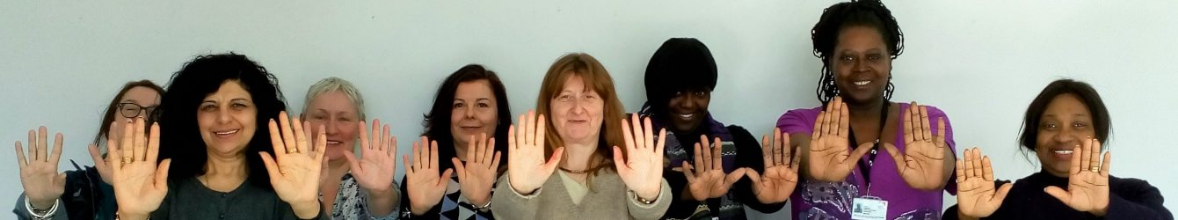Refer to the image and answer the question with as much detail as possible: What is the likely context of the image?

I inferred the context of the image by considering the unifying gesture of the women, their varying expressions of enthusiasm and solidarity, and the mention of Barnet UNISON, a trade union for local council workers and outsourced services, which suggests that the image is related to activism or a shared cause.